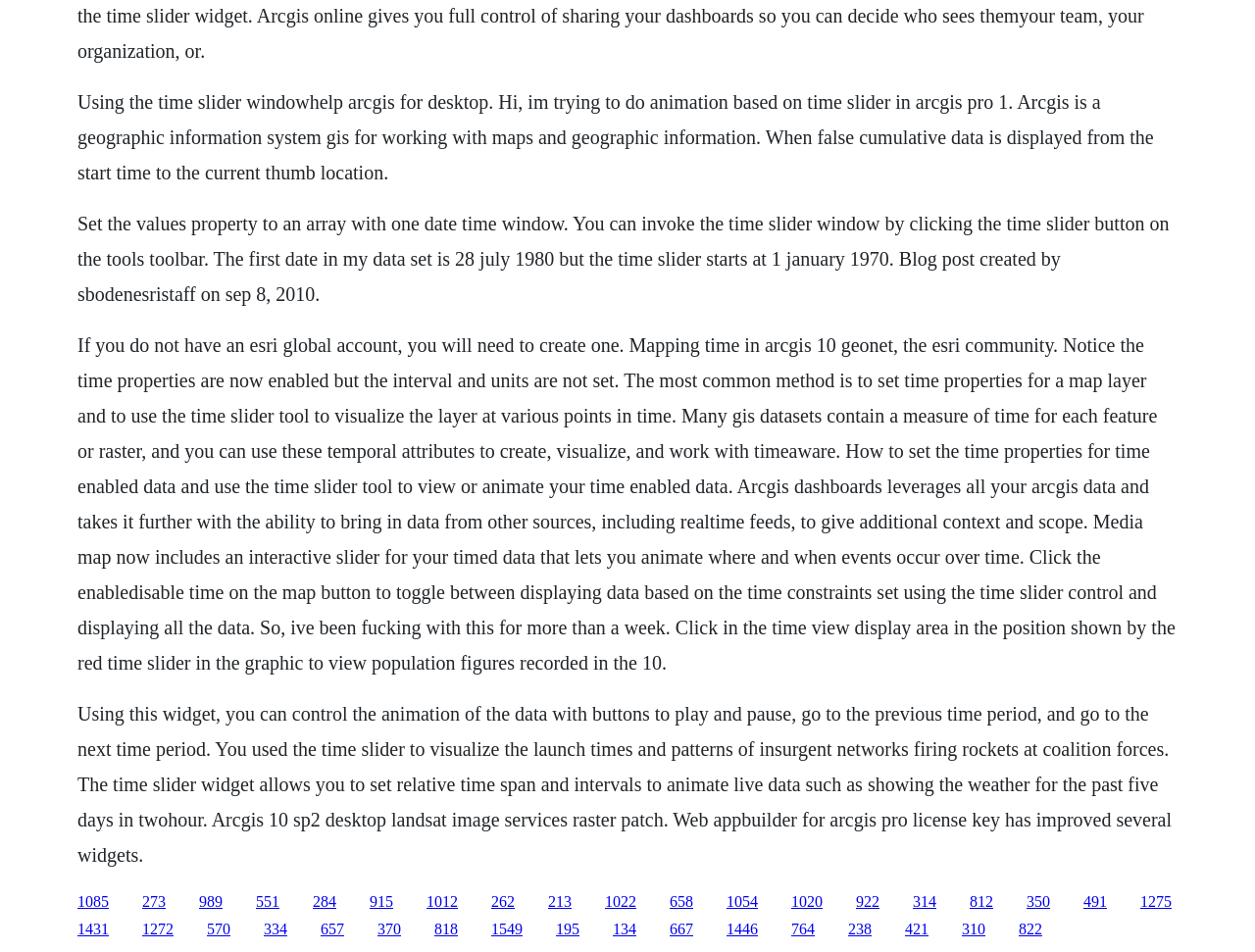Identify the bounding box coordinates for the UI element described as: "1054". The coordinates should be provided as four floats between 0 and 1: [left, top, right, bottom].

[0.579, 0.938, 0.604, 0.955]